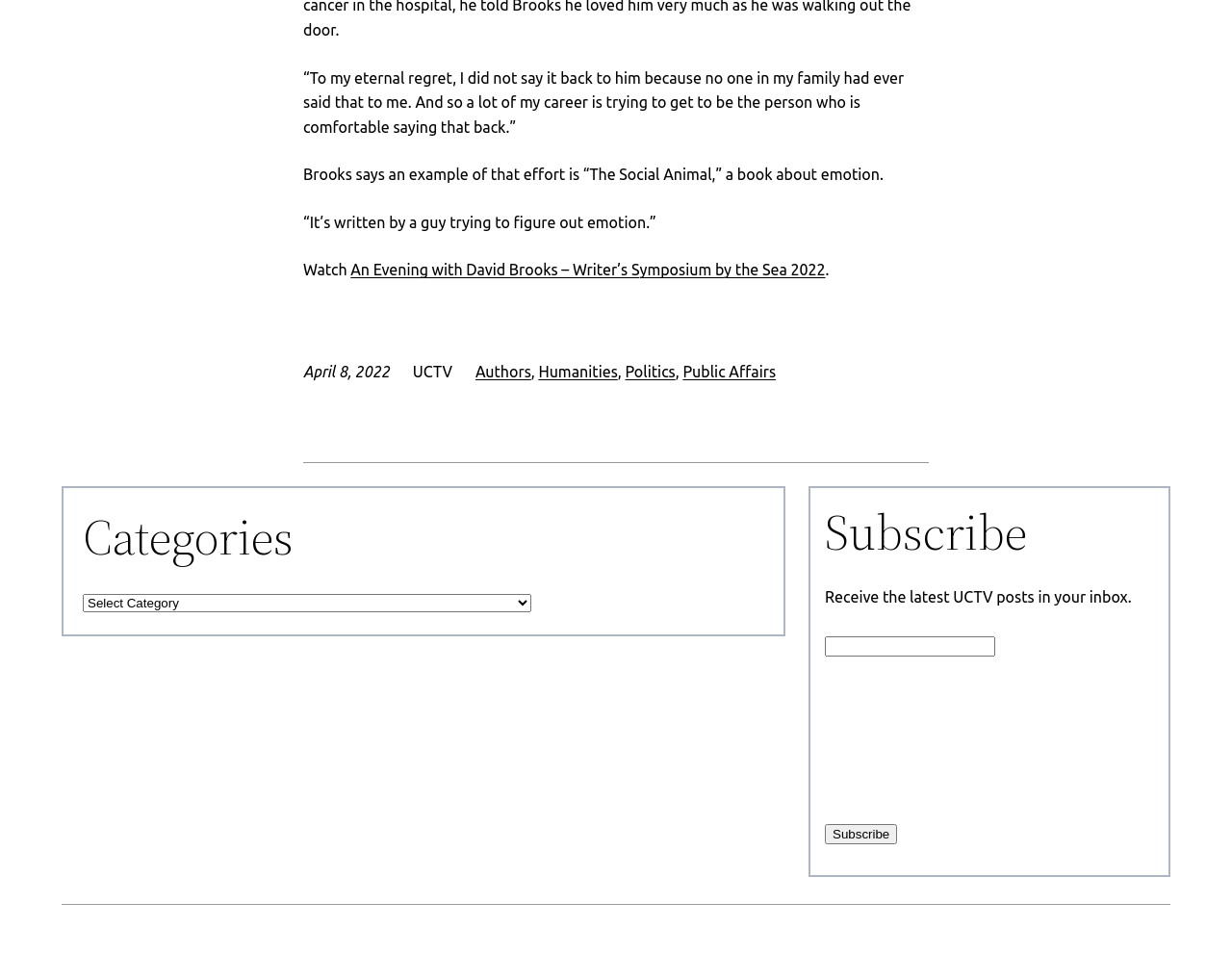What categories are listed on the webpage?
Look at the image and provide a short answer using one word or a phrase.

Authors, Humanities, Politics, Public Affairs